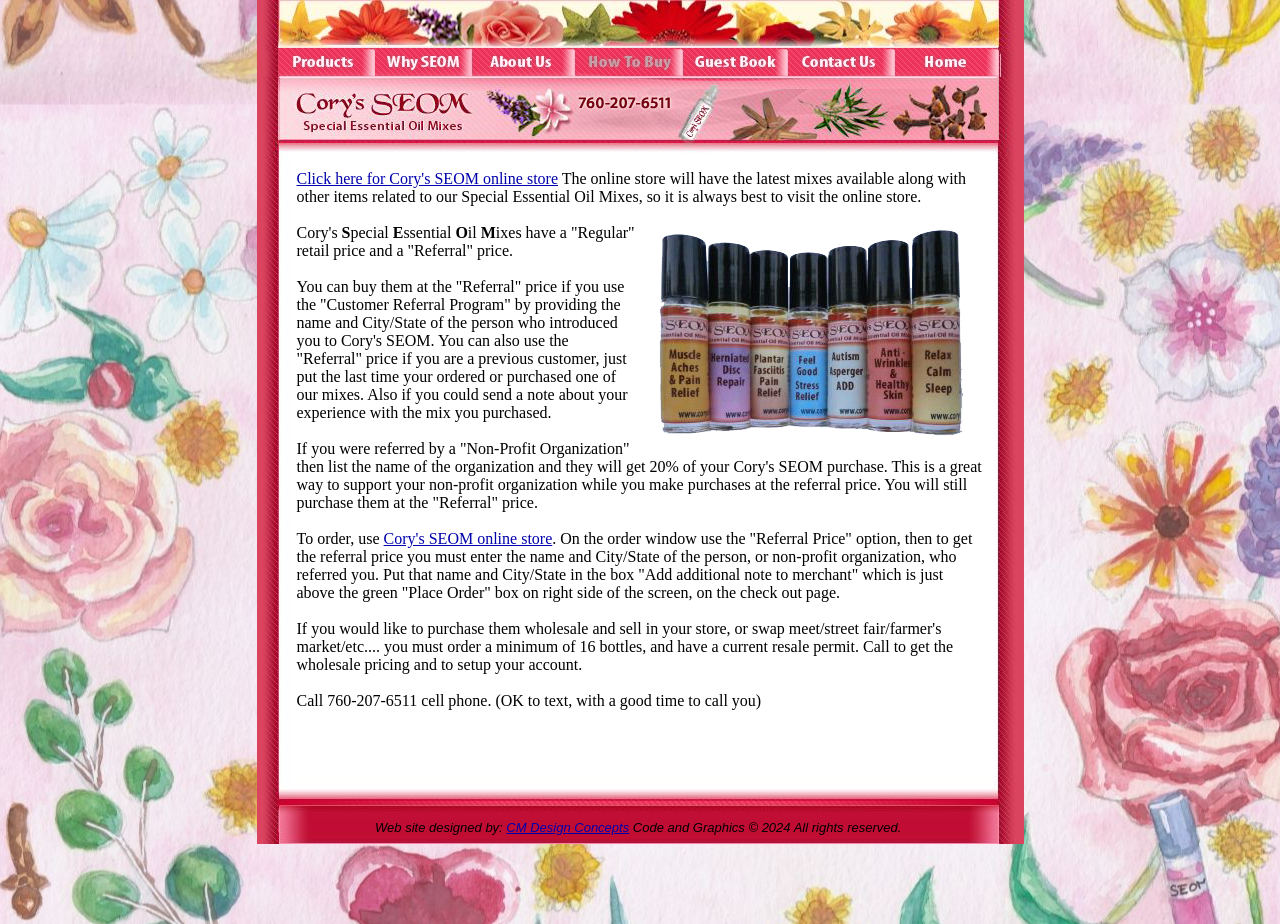Determine the bounding box coordinates of the element's region needed to click to follow the instruction: "Visit CM Design Concepts". Provide these coordinates as four float numbers between 0 and 1, formatted as [left, top, right, bottom].

[0.396, 0.887, 0.492, 0.903]